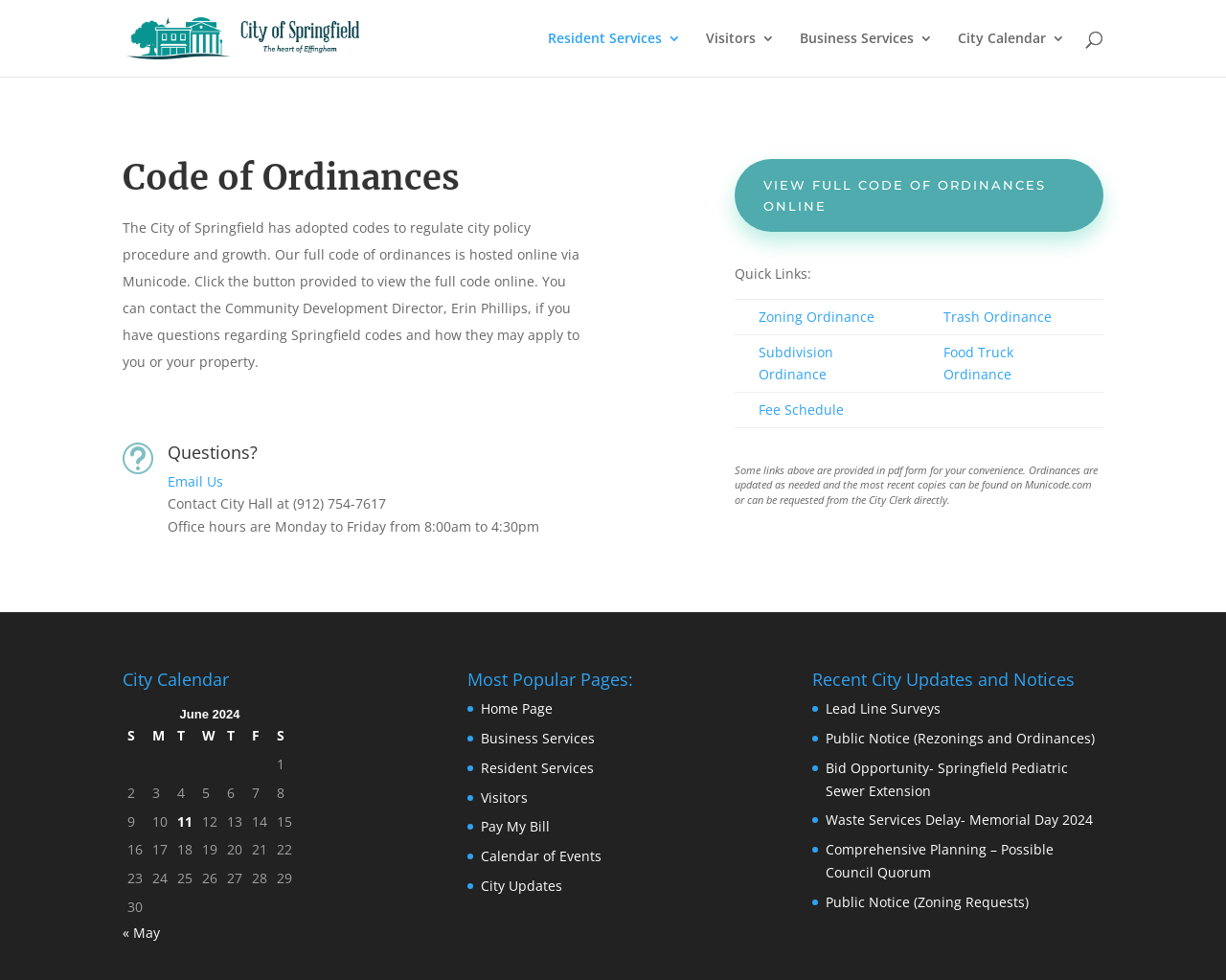Given the content of the image, can you provide a detailed answer to the question?
What is the format of some links provided on the webpage?

The webpage mentions that 'Some links above are provided in pdf form for your convenience.' Therefore, some links on the webpage are provided in PDF format.